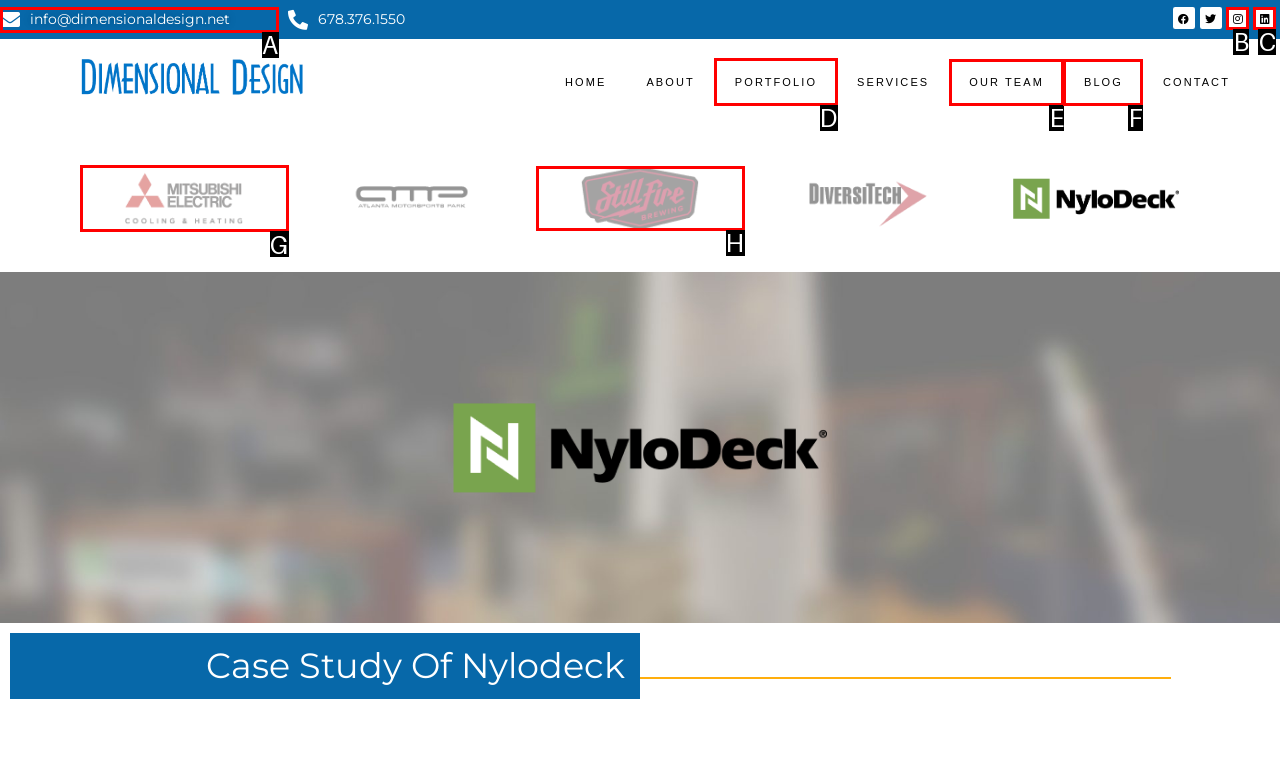Select the option I need to click to accomplish this task: View our portfolio
Provide the letter of the selected choice from the given options.

D